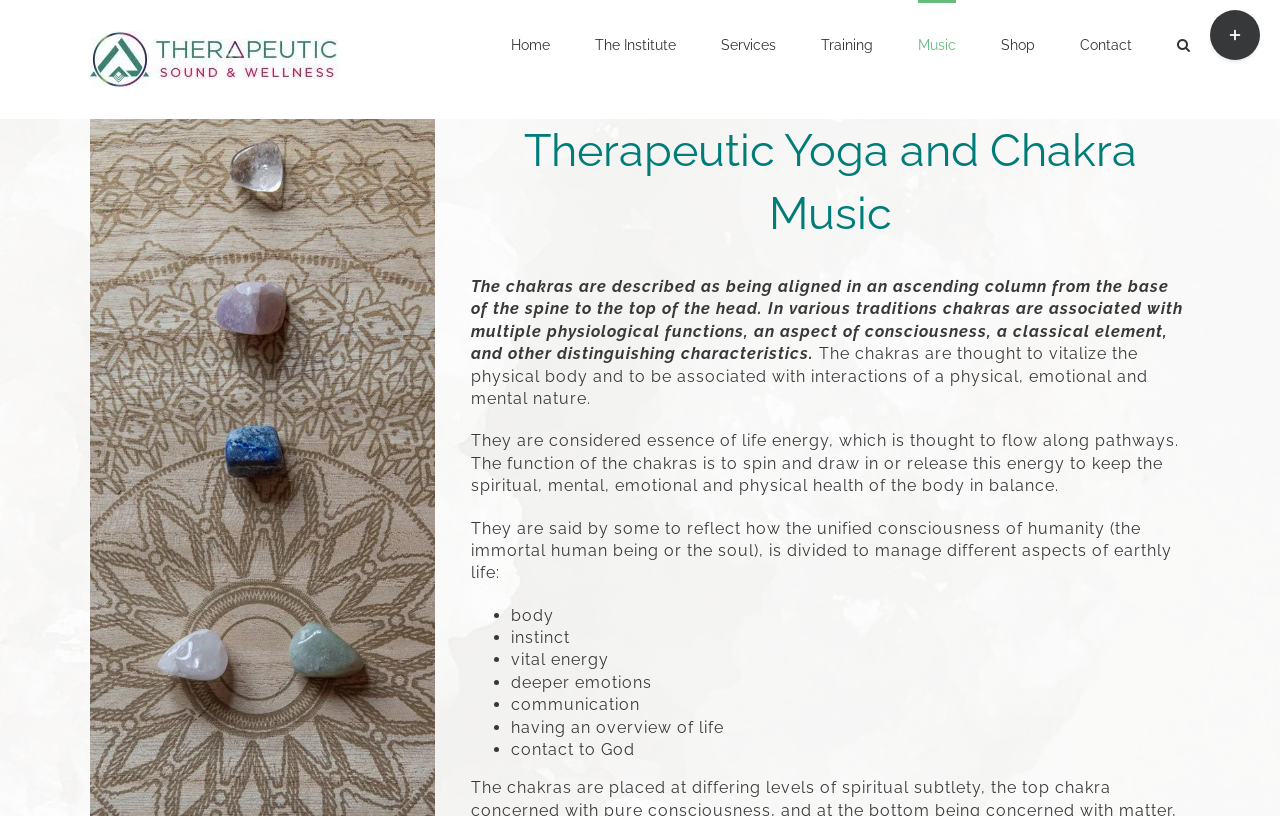Given the element description "The Institute" in the screenshot, predict the bounding box coordinates of that UI element.

[0.465, 0.0, 0.528, 0.105]